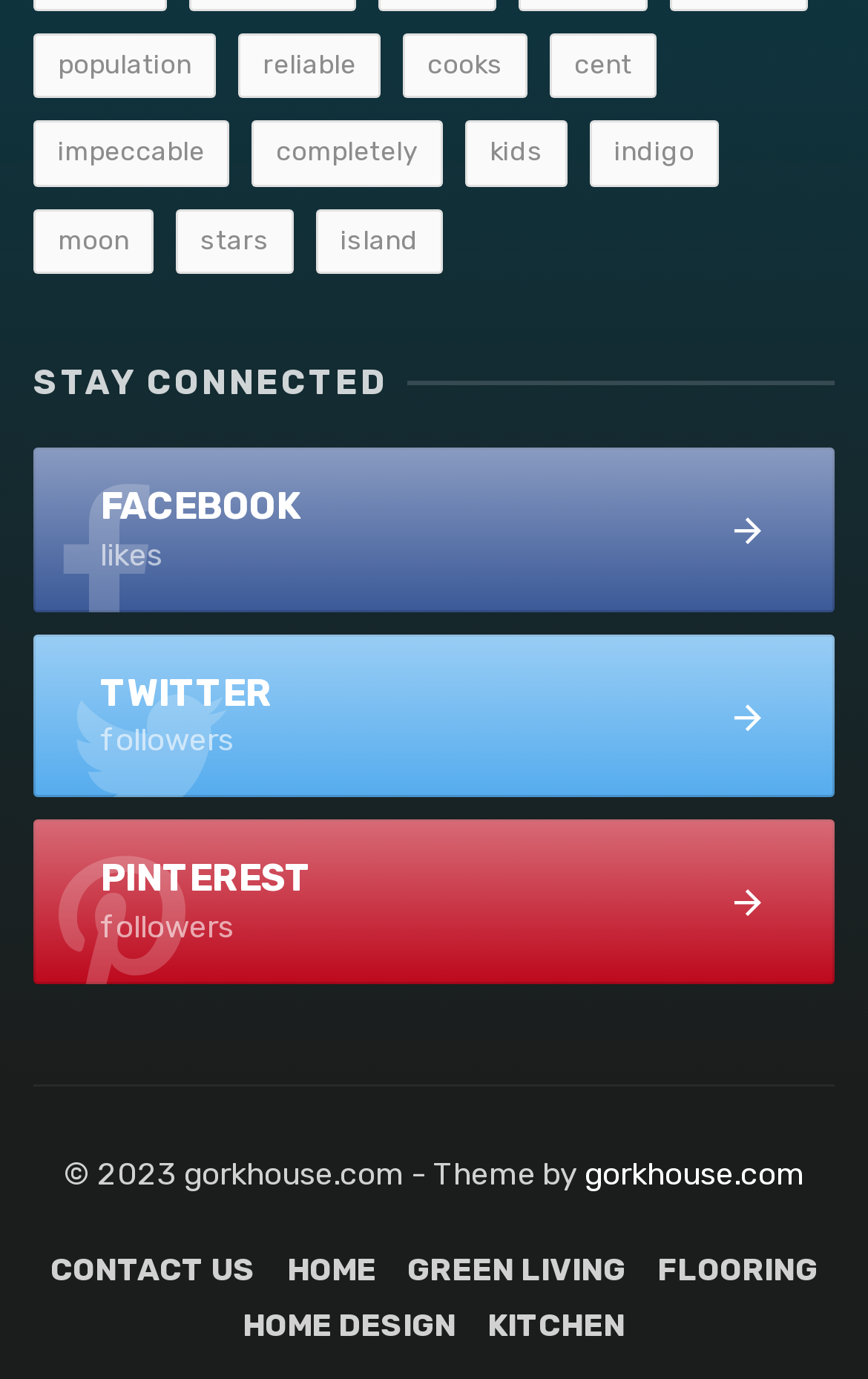Locate the bounding box of the UI element with the following description: "Pinterest followers".

[0.038, 0.595, 0.962, 0.713]